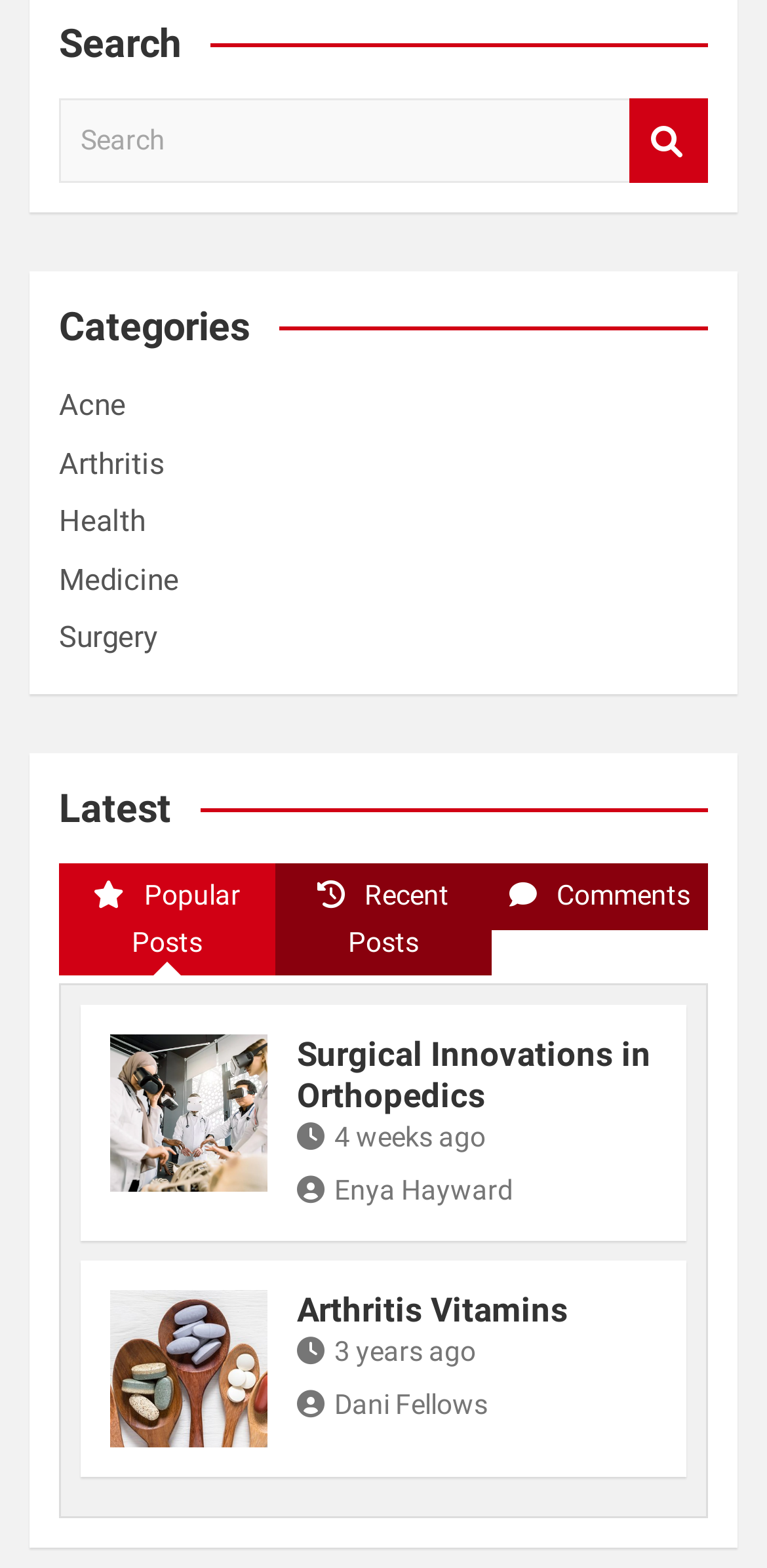Determine the bounding box coordinates of the clickable element to complete this instruction: "Check Arthritis Vitamins". Provide the coordinates in the format of four float numbers between 0 and 1, [left, top, right, bottom].

[0.387, 0.823, 0.741, 0.848]